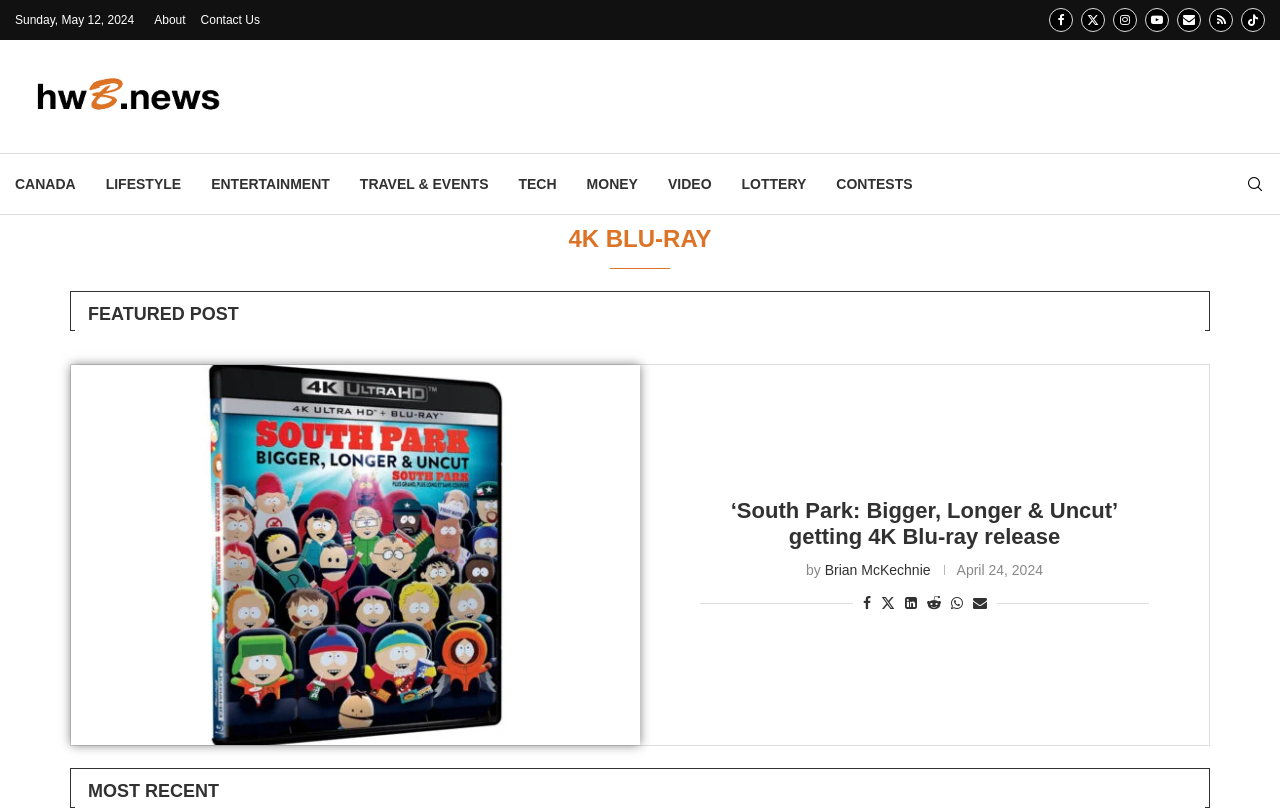What is the category of the first article?
Answer the question with just one word or phrase using the image.

4K BLU-RAY